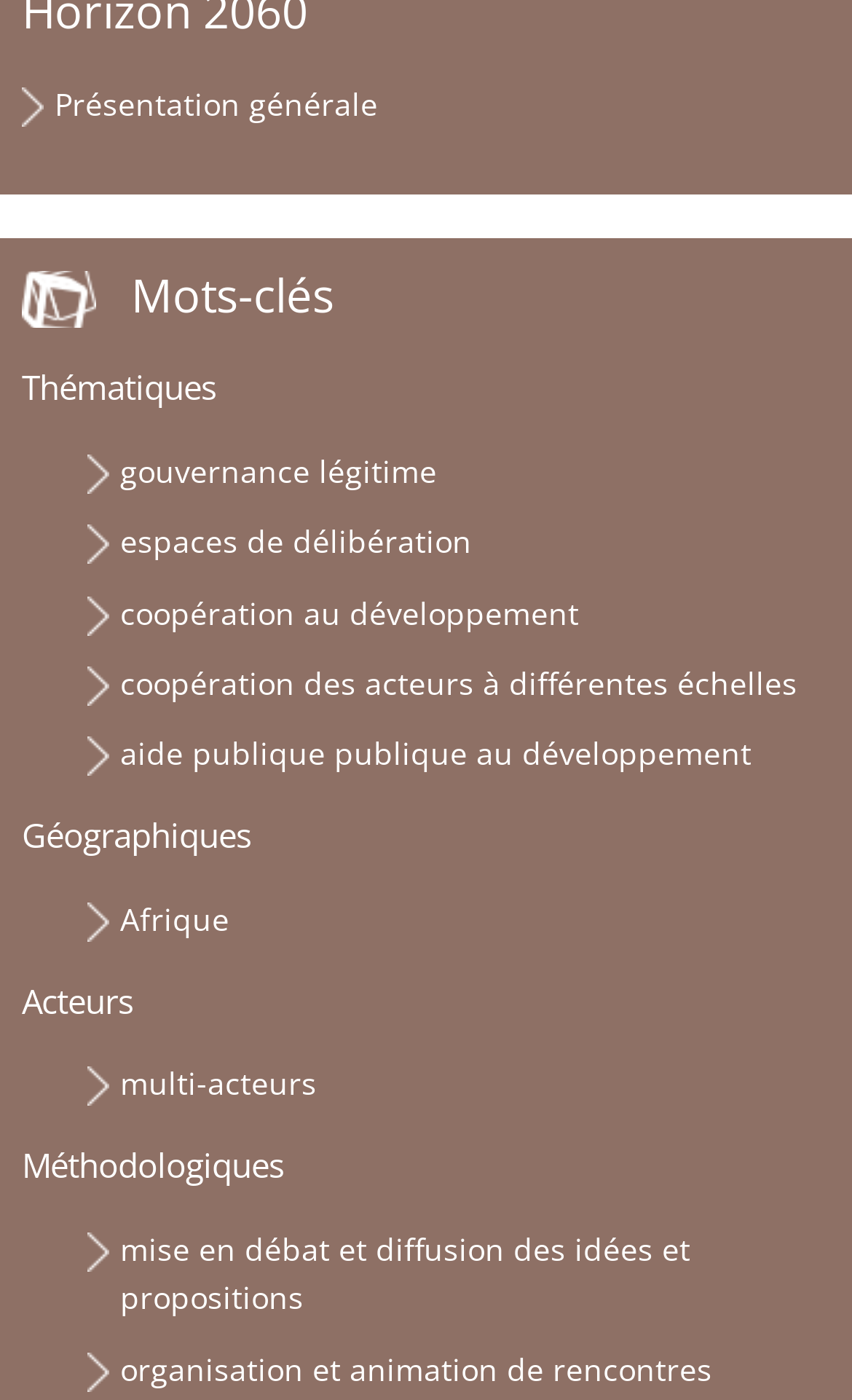What is the last methodological category?
Answer the question with a single word or phrase, referring to the image.

organisation et animation de rencontres